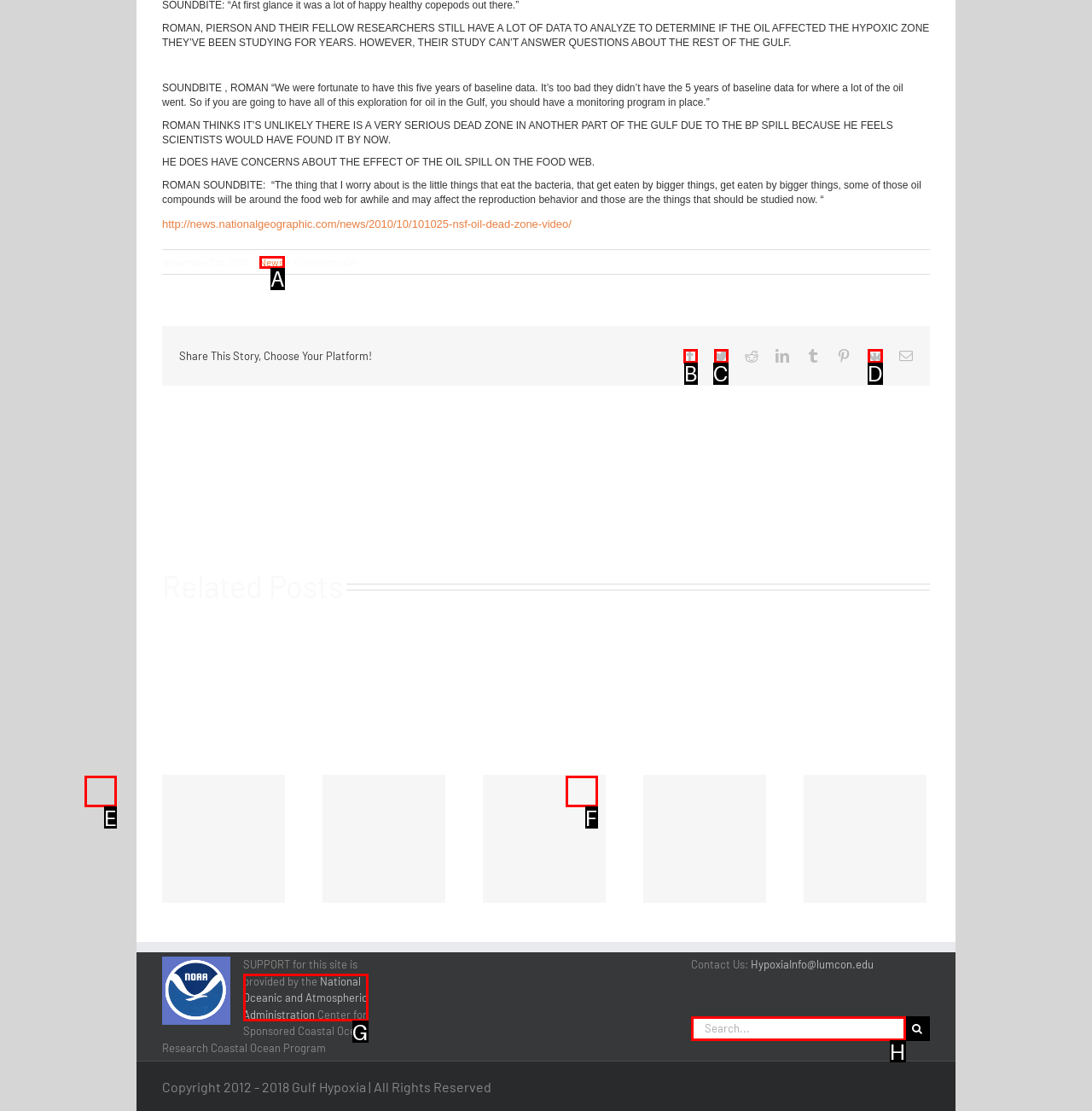Indicate the HTML element to be clicked to accomplish this task: Search for a topic Respond using the letter of the correct option.

H